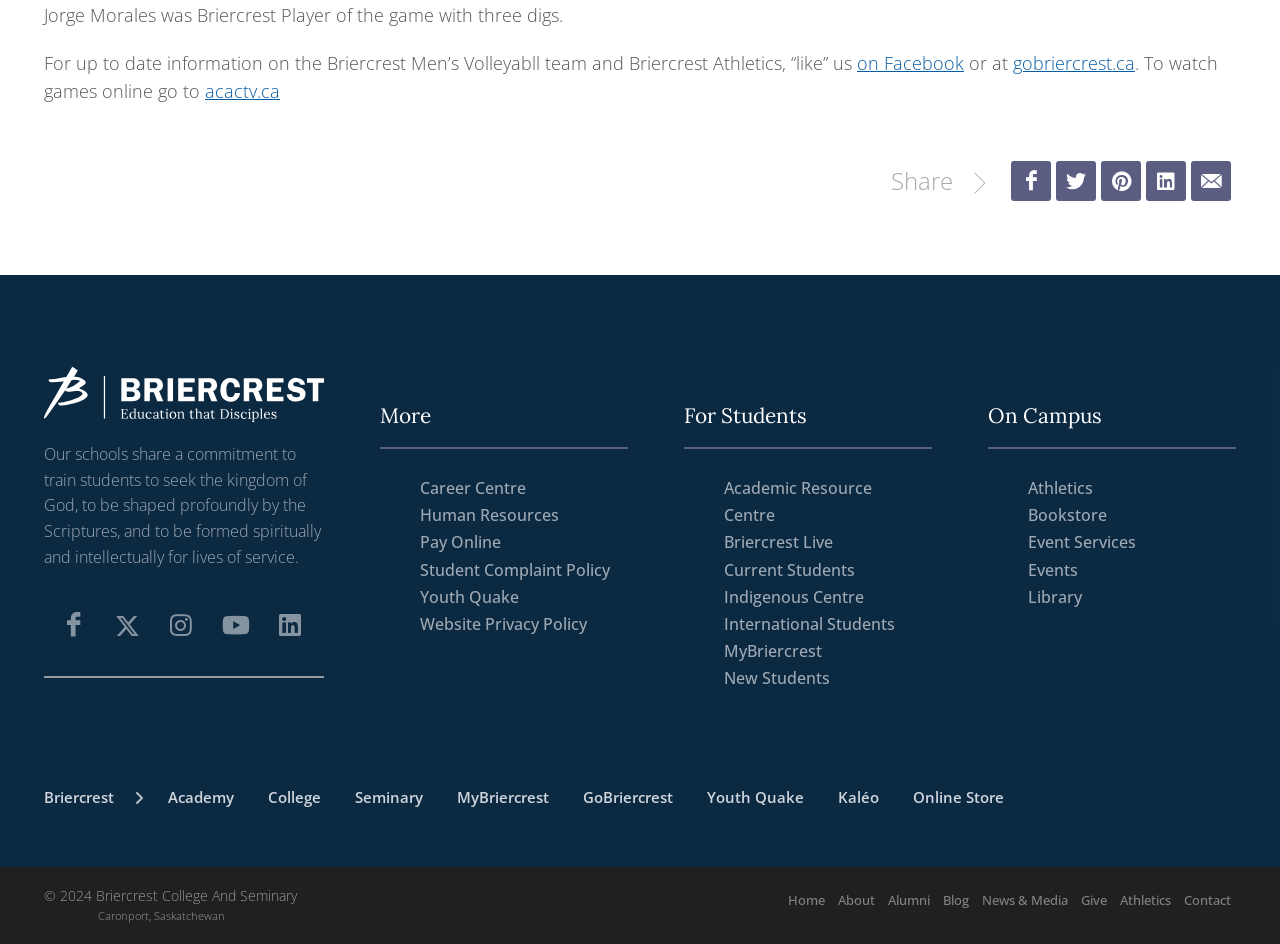Find the bounding box coordinates of the clickable element required to execute the following instruction: "Visit gobriercrest.ca". Provide the coordinates as four float numbers between 0 and 1, i.e., [left, top, right, bottom].

[0.791, 0.054, 0.887, 0.079]